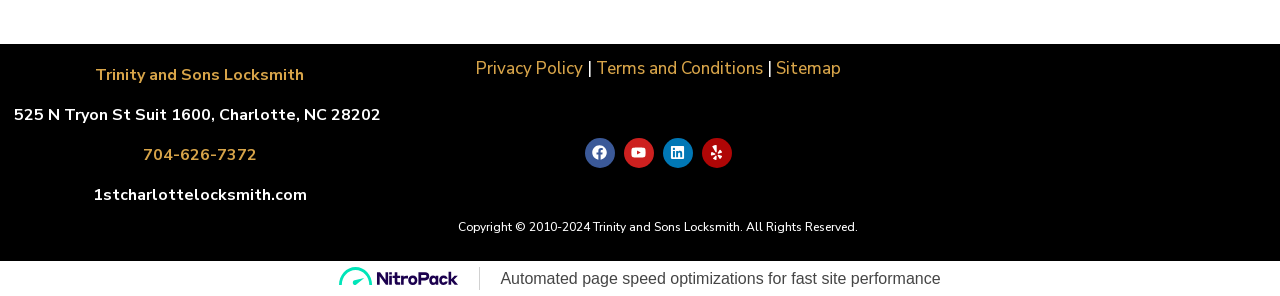Highlight the bounding box coordinates of the element that should be clicked to carry out the following instruction: "View Privacy Policy". The coordinates must be given as four float numbers ranging from 0 to 1, i.e., [left, top, right, bottom].

[0.372, 0.192, 0.455, 0.27]